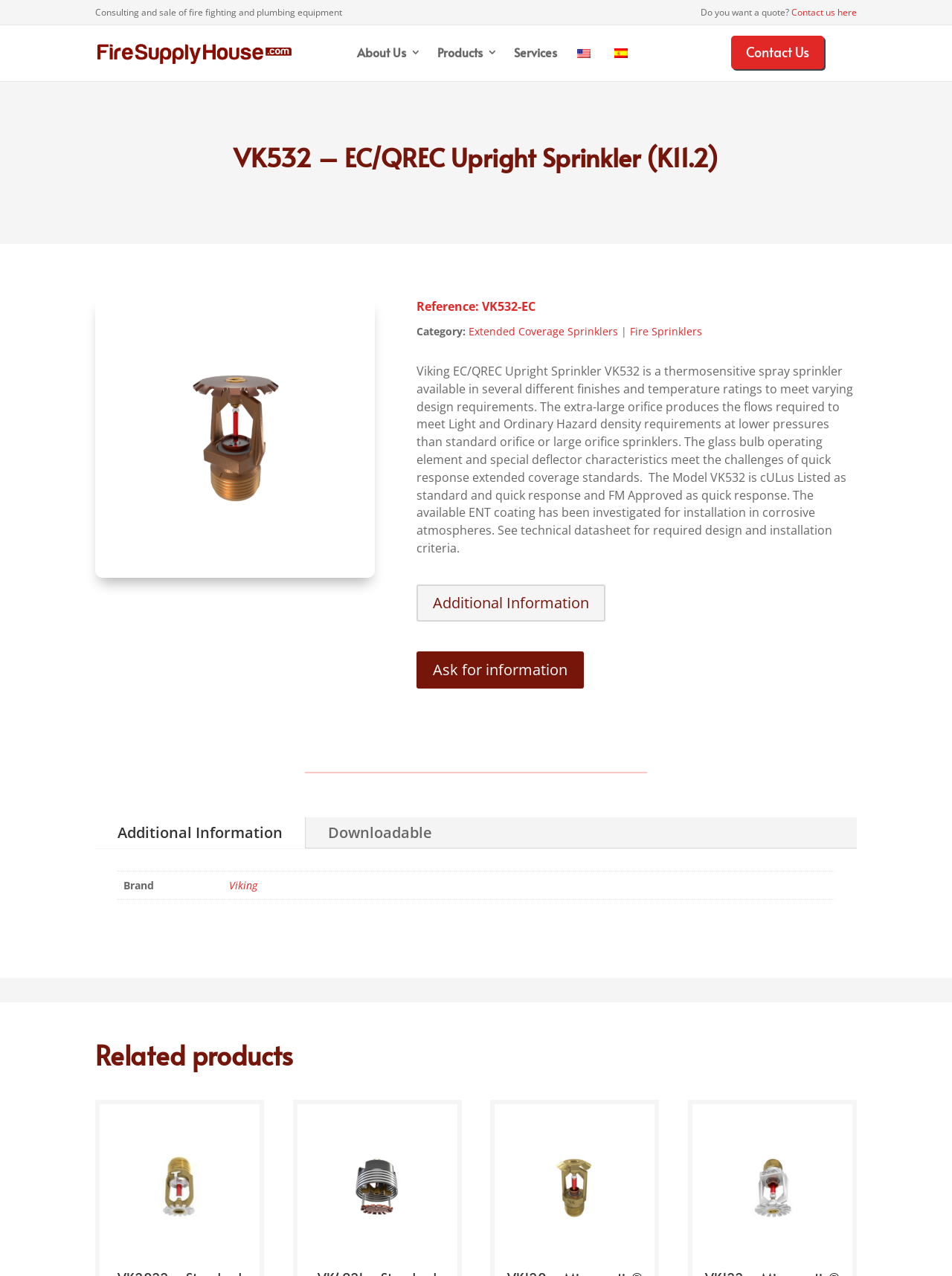Please determine the bounding box coordinates for the element that should be clicked to follow these instructions: "Click the 'Add to cart' button".

None